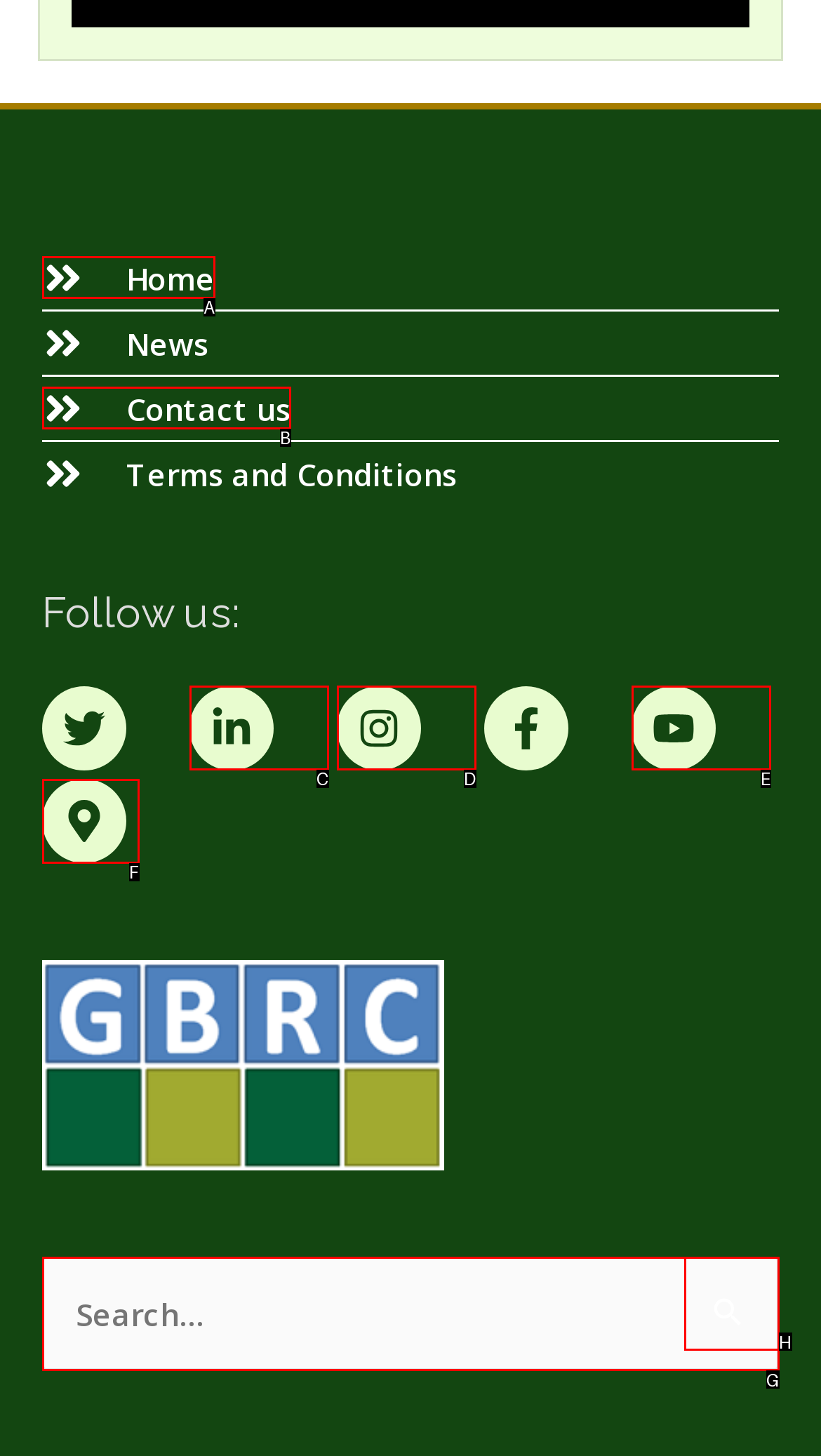Select the letter of the UI element that best matches: Contact us
Answer with the letter of the correct option directly.

B